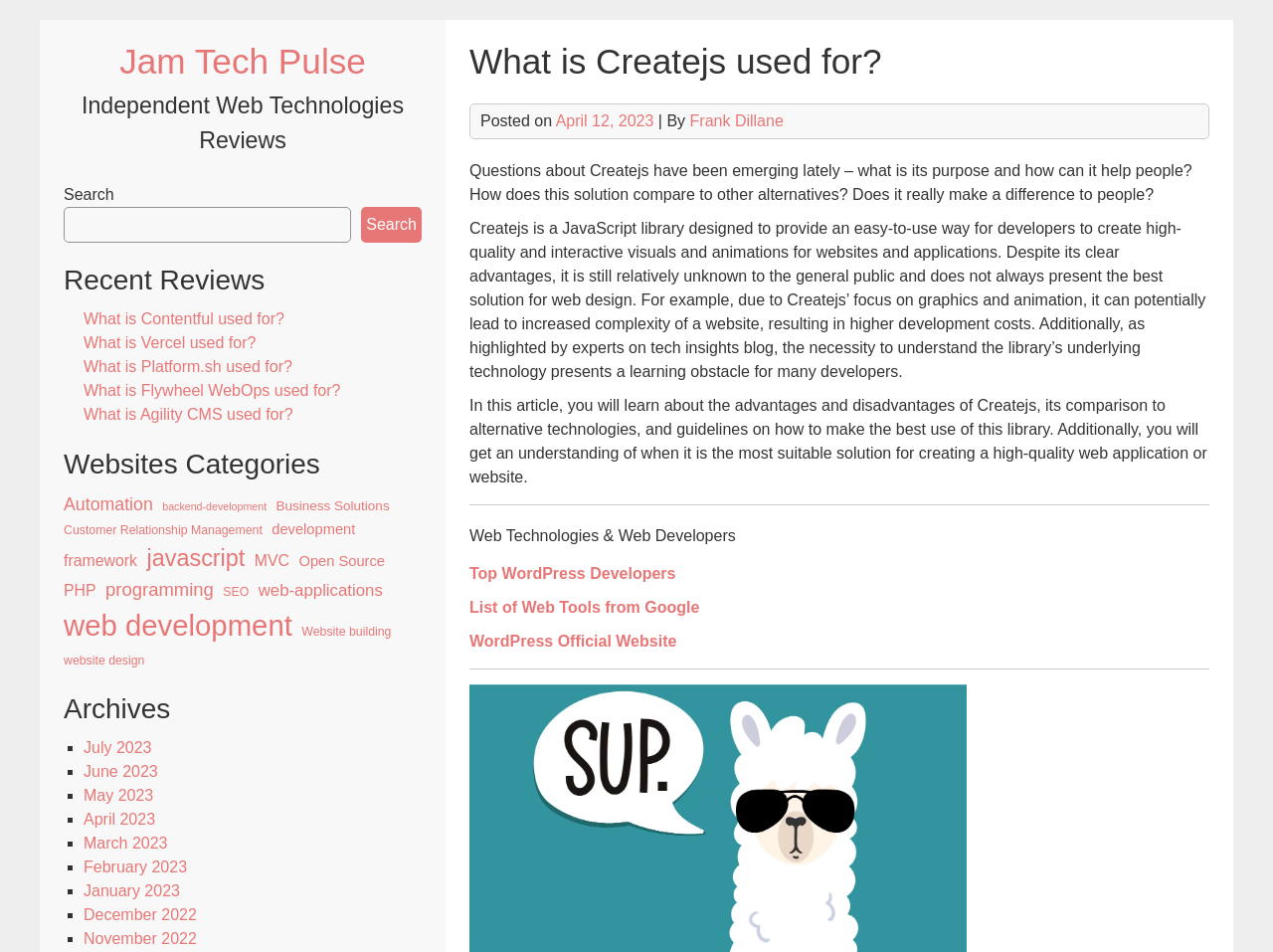Identify the bounding box for the UI element described as: "Business Solutions". Ensure the coordinates are four float numbers between 0 and 1, formatted as [left, top, right, bottom].

[0.217, 0.521, 0.306, 0.542]